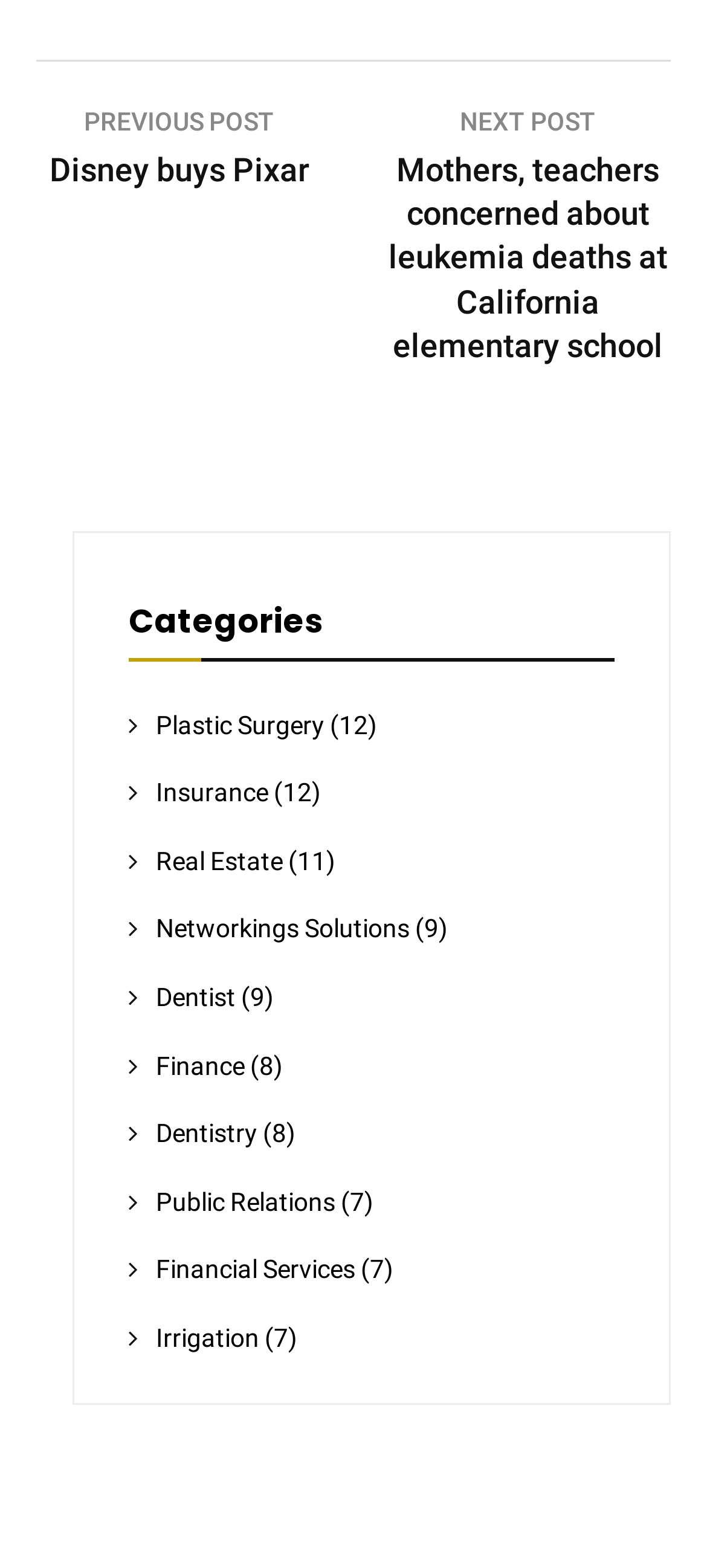What is the position of the 'NEXT POST' link?
Using the visual information from the image, give a one-word or short-phrase answer.

Bottom right